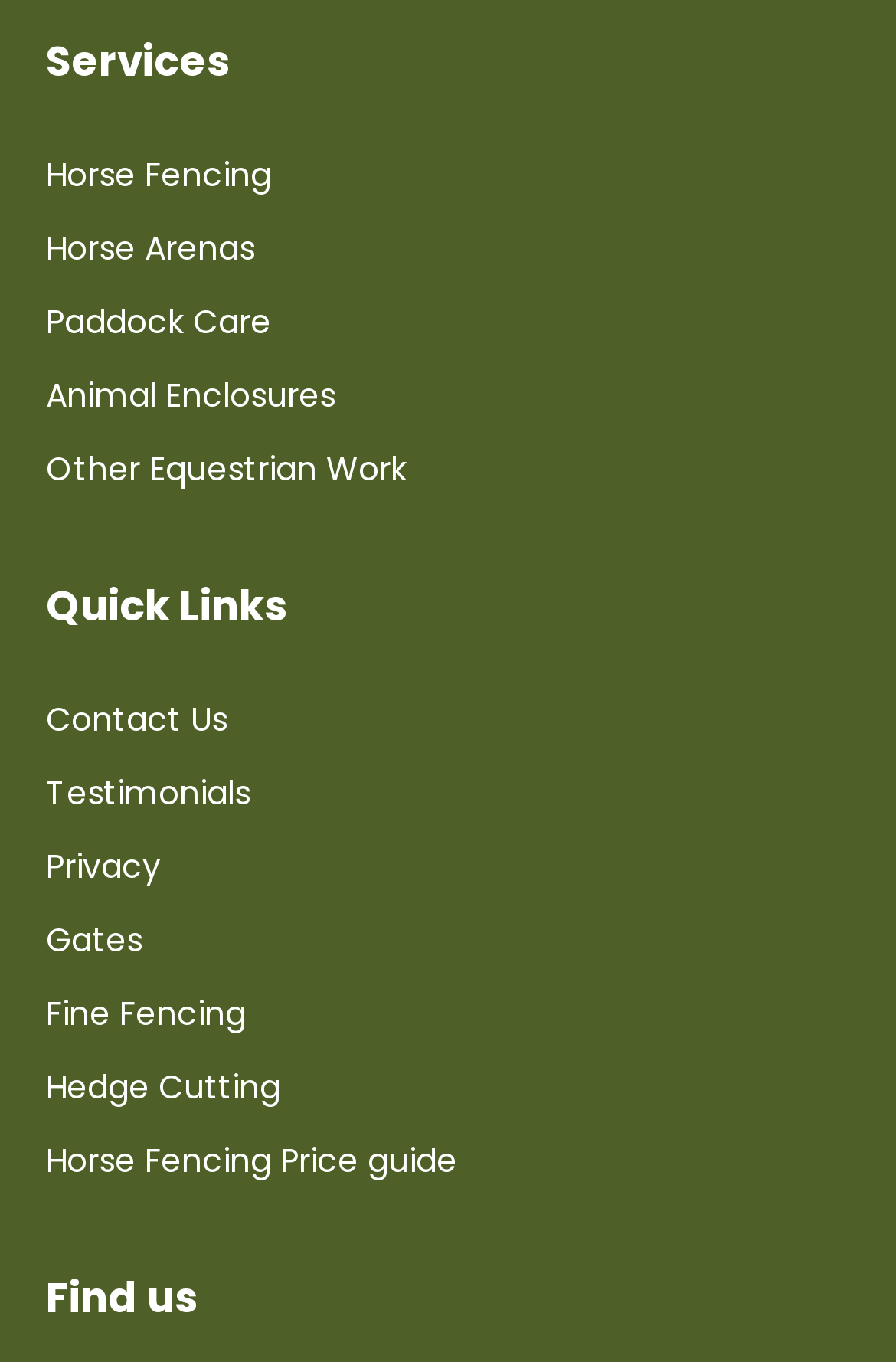Based on the image, please respond to the question with as much detail as possible:
What is the last link under the 'Quick Links' section?

By examining the links under the 'Quick Links' section, we can see that the last link is Hedge Cutting, which has a bounding box coordinate of [0.051, 0.78, 0.313, 0.814].